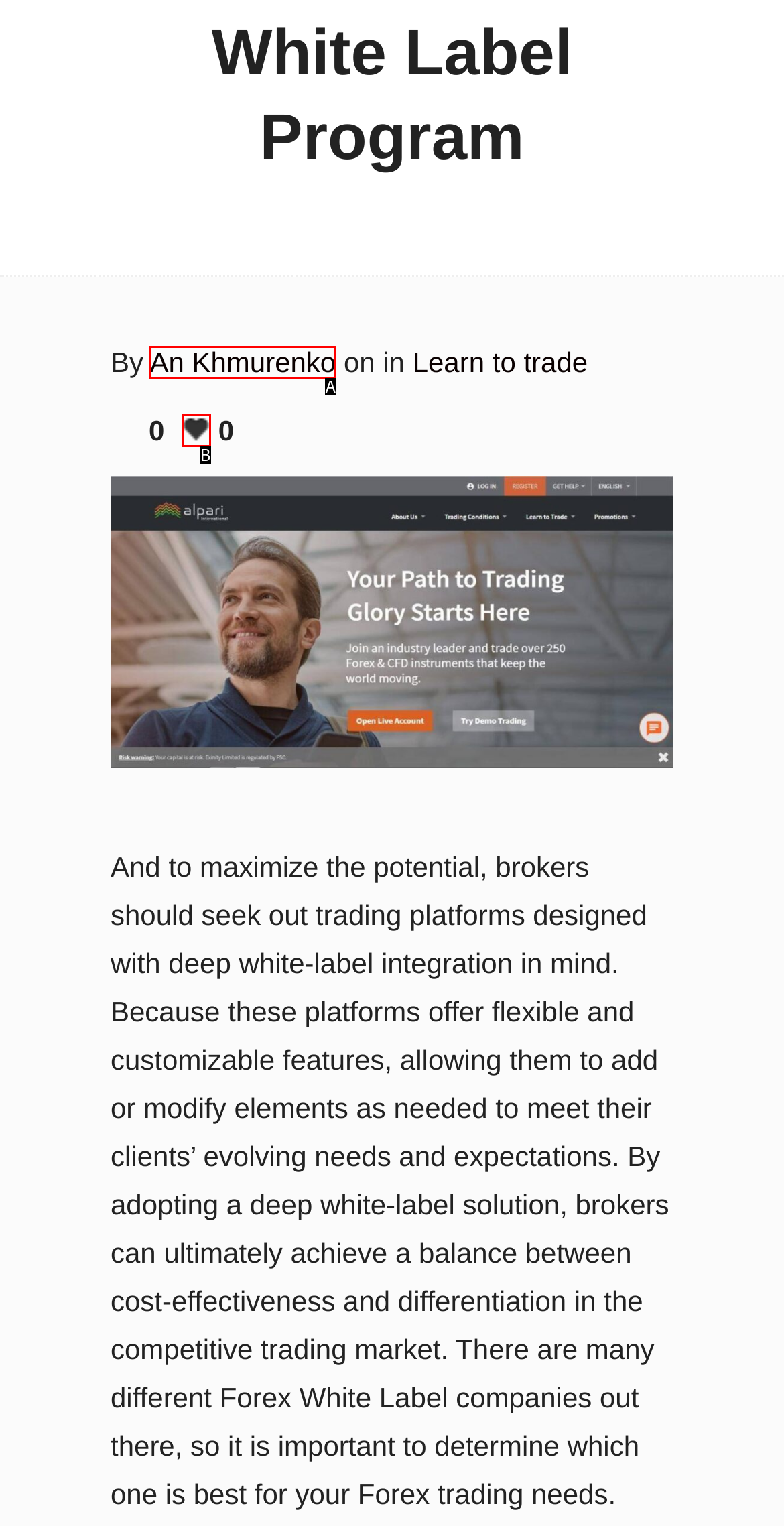Determine which UI element matches this description: An Khmurenko
Reply with the appropriate option's letter.

A